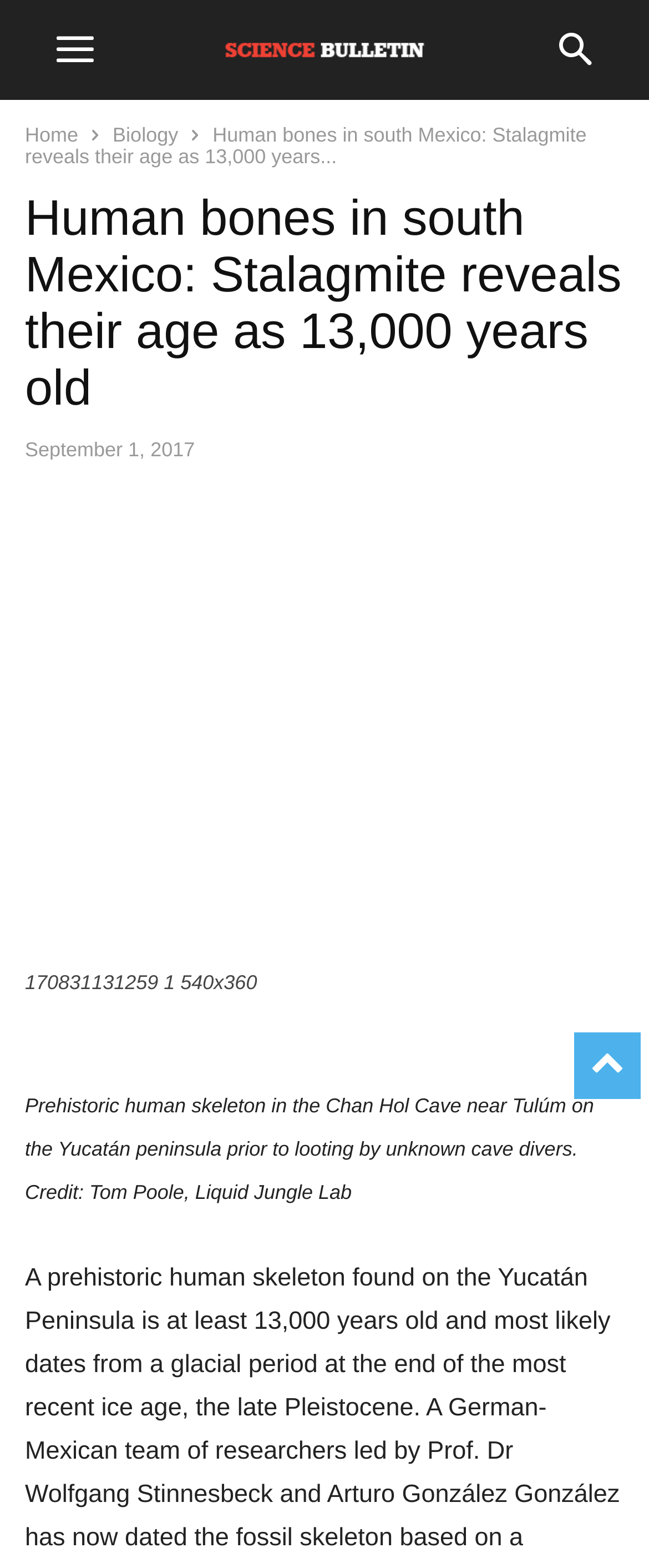Extract the bounding box coordinates for the described element: "Biology". The coordinates should be represented as four float numbers between 0 and 1: [left, top, right, bottom].

[0.174, 0.079, 0.275, 0.093]